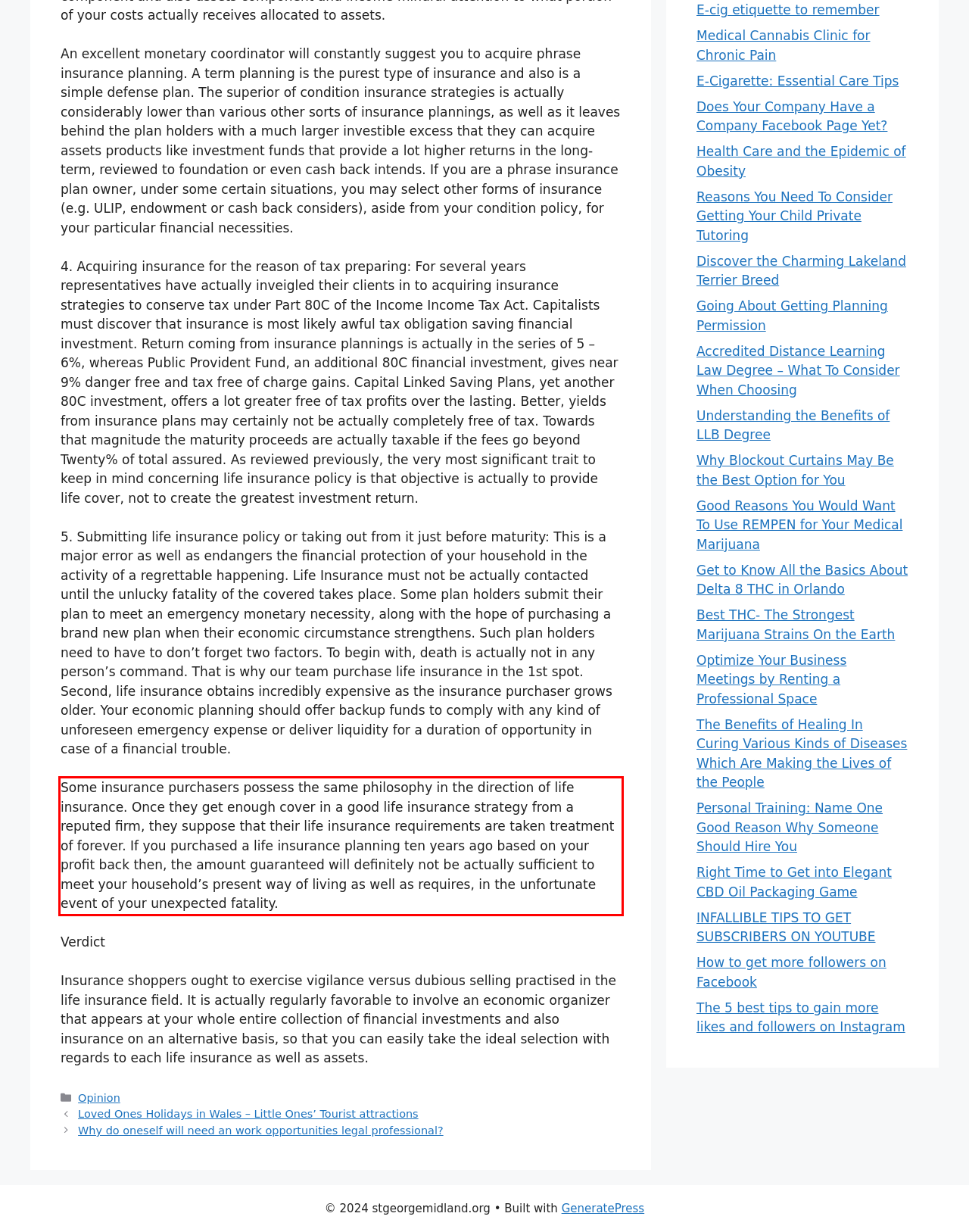Examine the screenshot of the webpage, locate the red bounding box, and generate the text contained within it.

Some insurance purchasers possess the same philosophy in the direction of life insurance. Once they get enough cover in a good life insurance strategy from a reputed firm, they suppose that their life insurance requirements are taken treatment of forever. If you purchased a life insurance planning ten years ago based on your profit back then, the amount guaranteed will definitely not be actually sufficient to meet your household’s present way of living as well as requires, in the unfortunate event of your unexpected fatality.